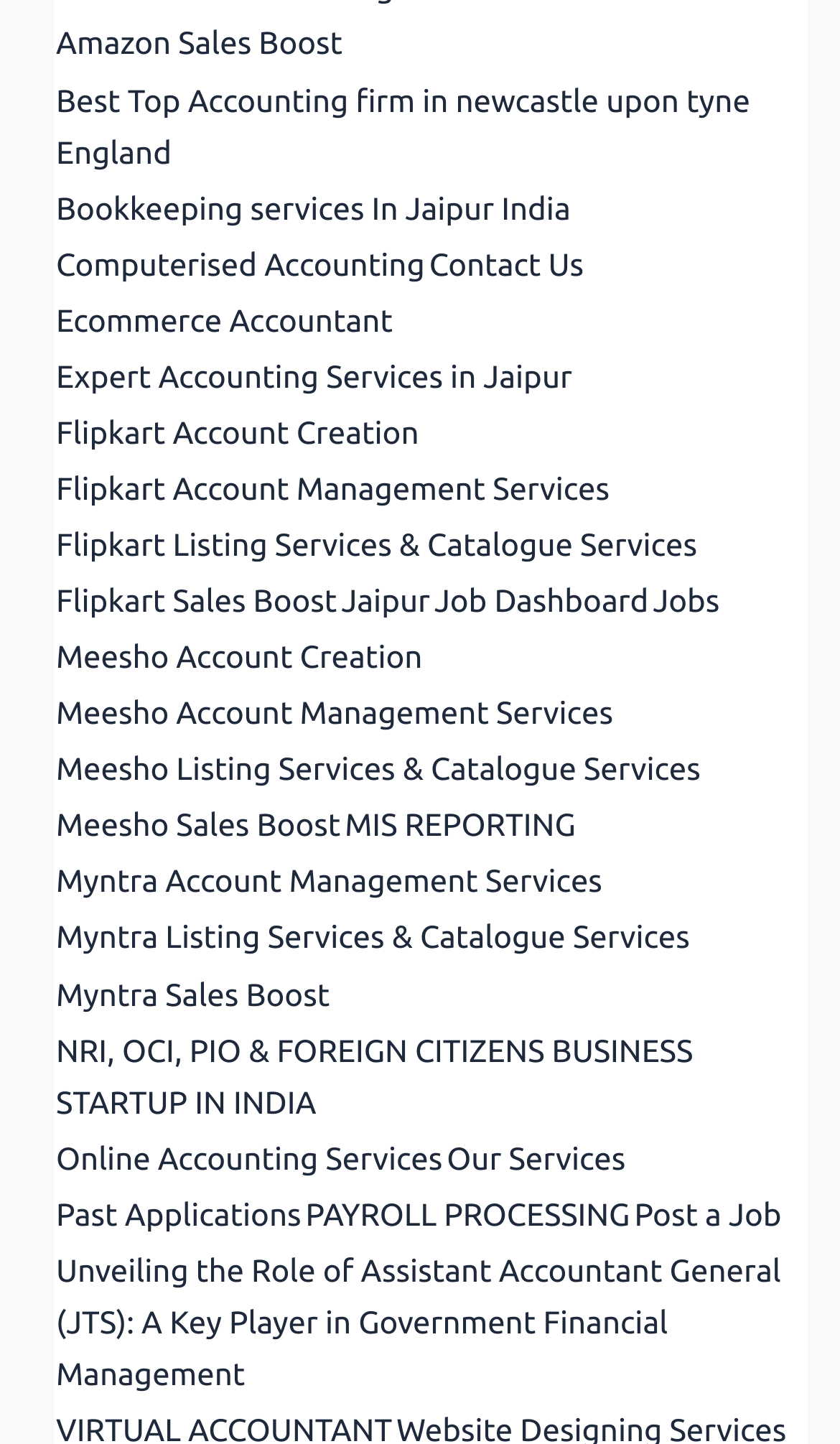Locate the bounding box coordinates of the region to be clicked to comply with the following instruction: "View 'Ecommerce Accountant' services". The coordinates must be four float numbers between 0 and 1, in the form [left, top, right, bottom].

[0.064, 0.203, 0.47, 0.241]